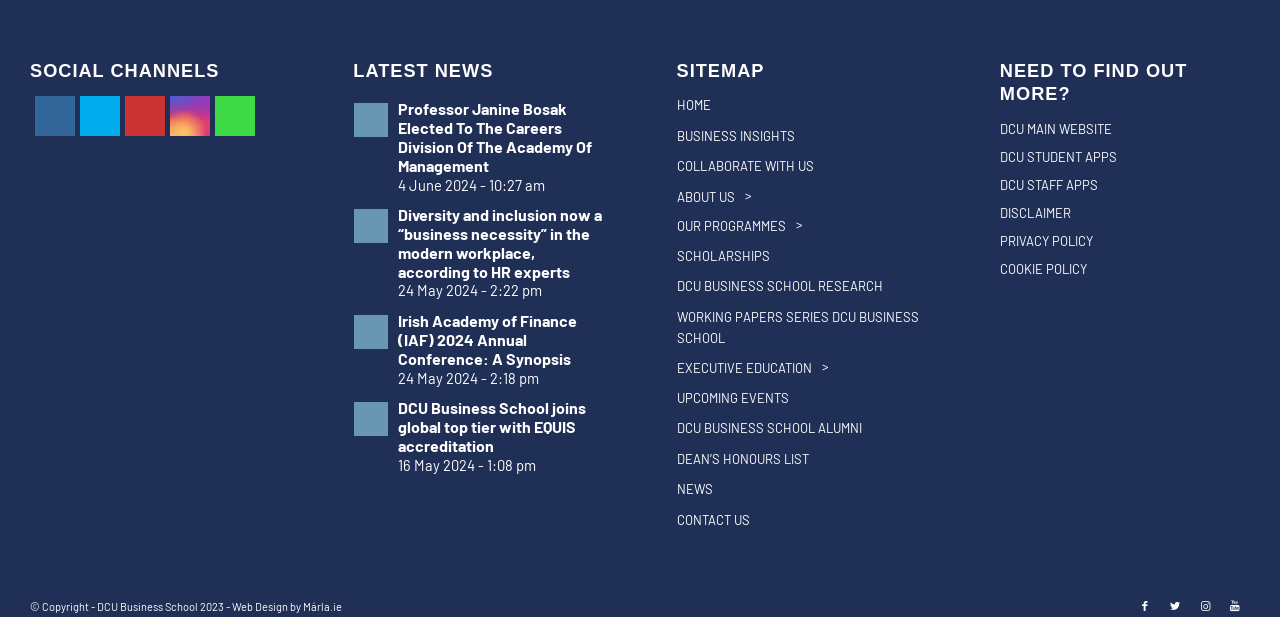Can you determine the bounding box coordinates of the area that needs to be clicked to fulfill the following instruction: "Contact the DCU Business School"?

[0.529, 0.819, 0.724, 0.869]